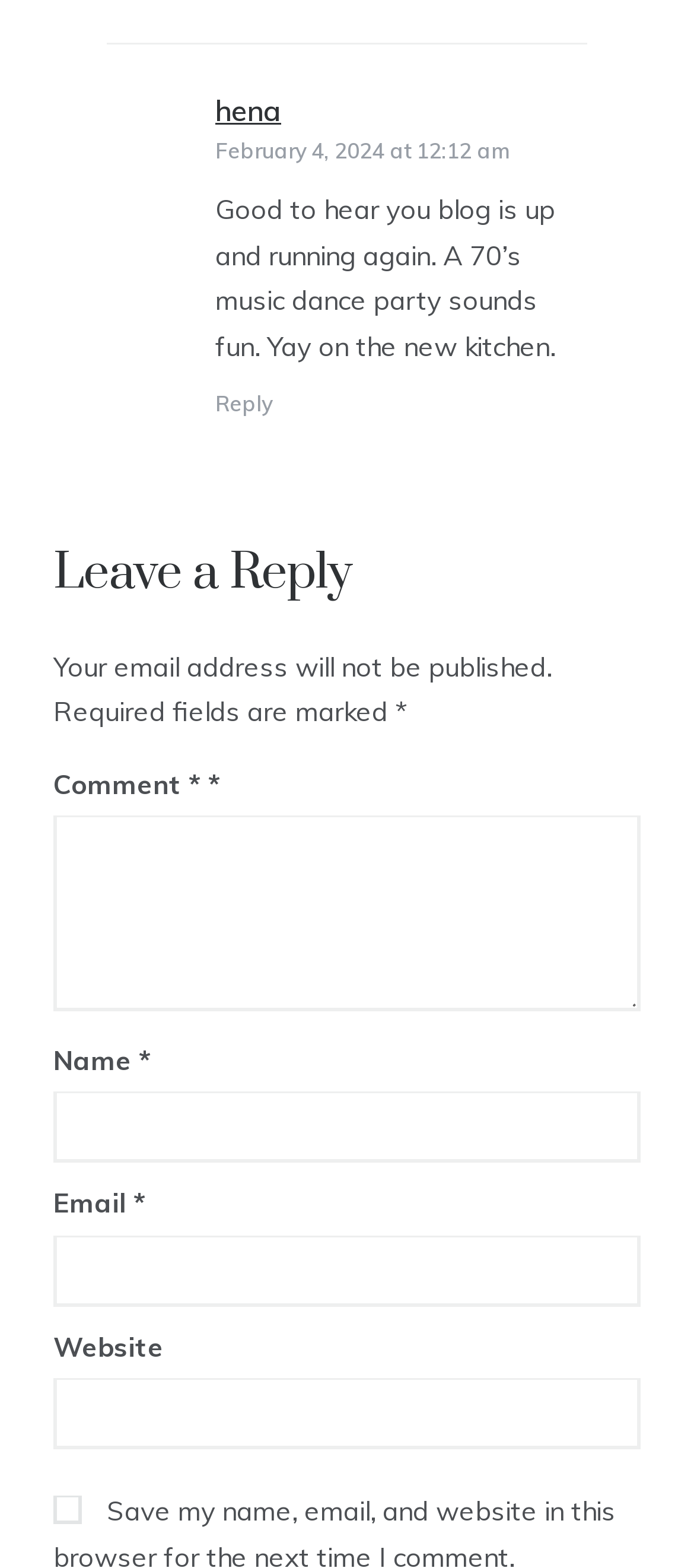Provide a brief response to the question below using a single word or phrase: 
What is required to submit a comment?

Name, email, and comment